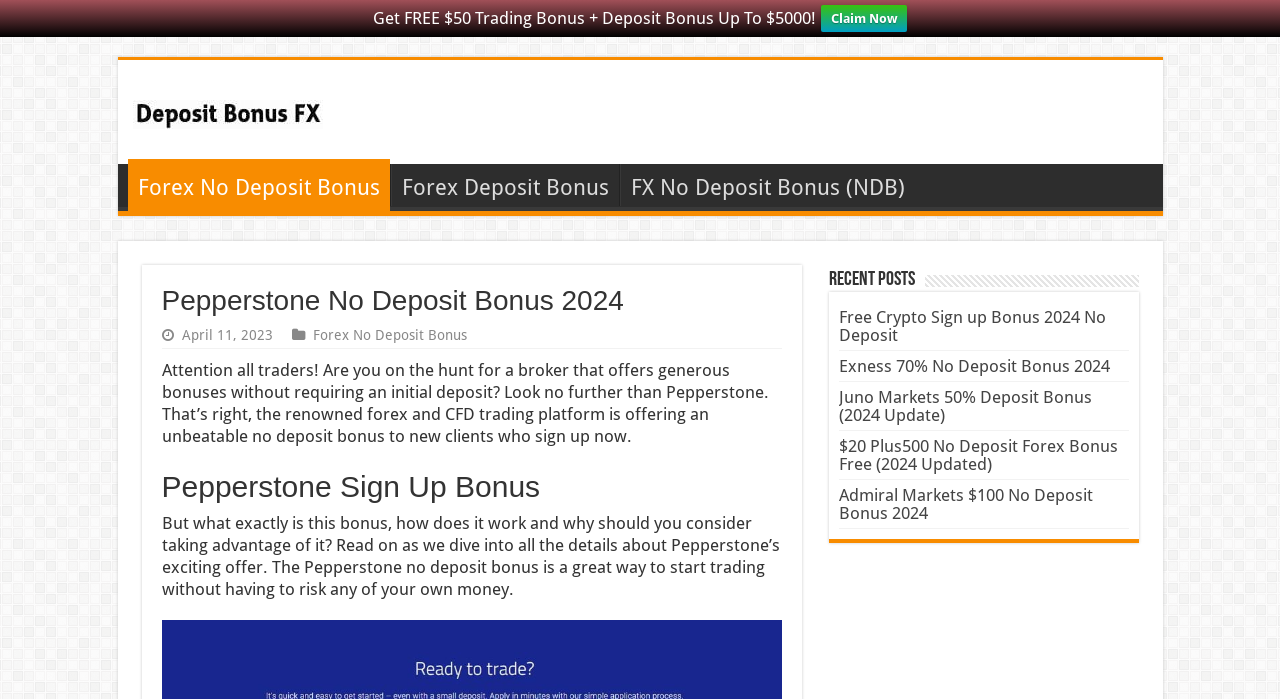Answer this question using a single word or a brief phrase:
What is the purpose of the Pepperstone no deposit bonus?

To start trading without risking own money